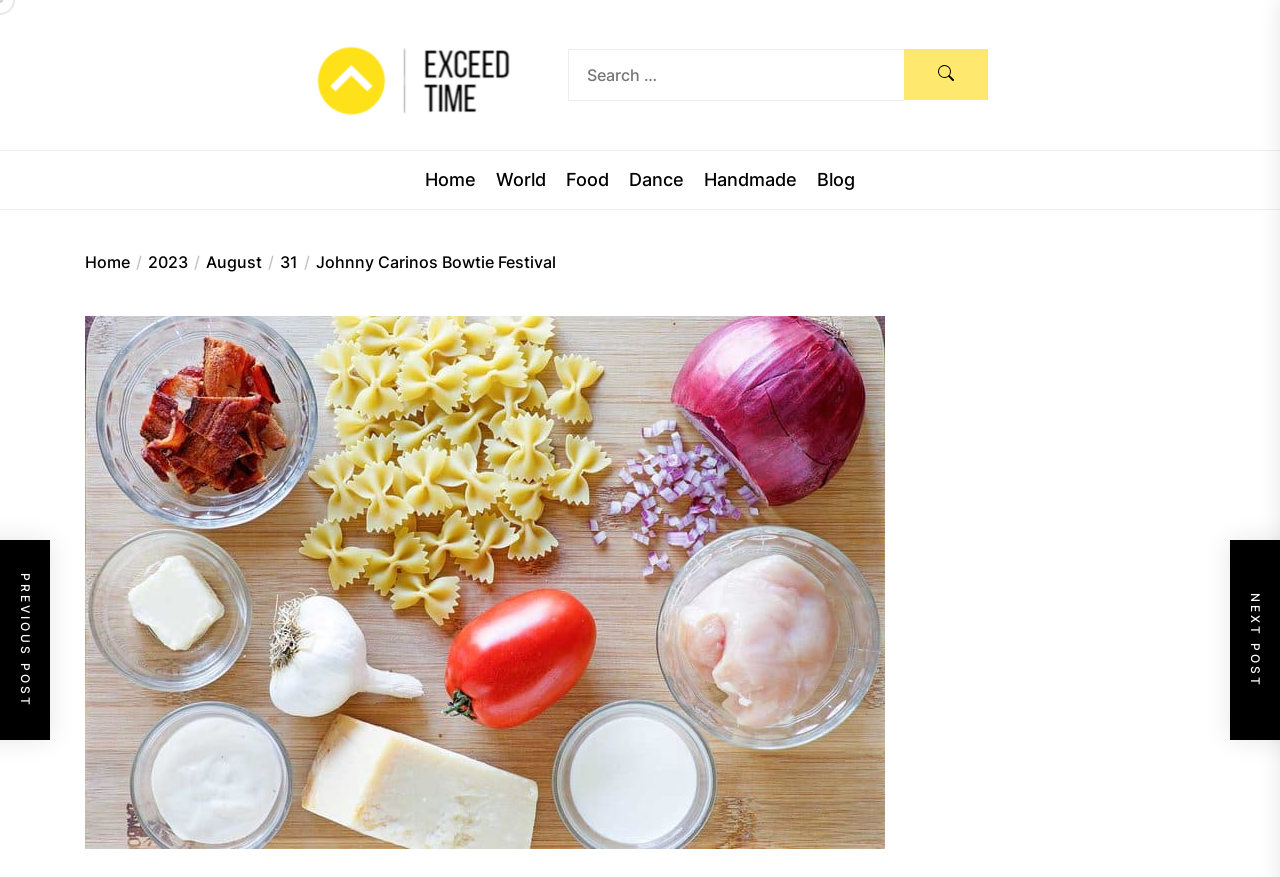Please mark the clickable region by giving the bounding box coordinates needed to complete this instruction: "View Extra Strong – Bed Frame – Single".

None